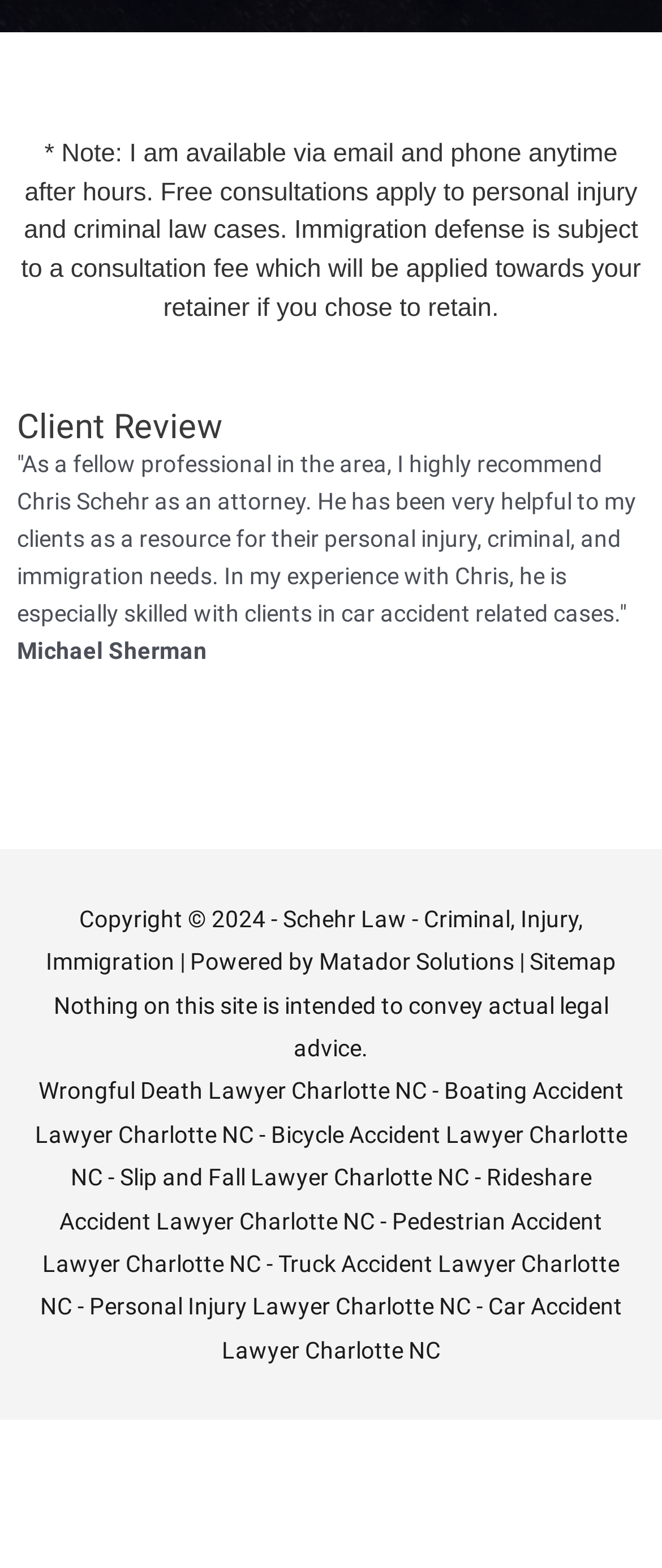Locate the bounding box coordinates of the element I should click to achieve the following instruction: "Contact Schehr Law for consultation".

[0.032, 0.088, 0.968, 0.206]